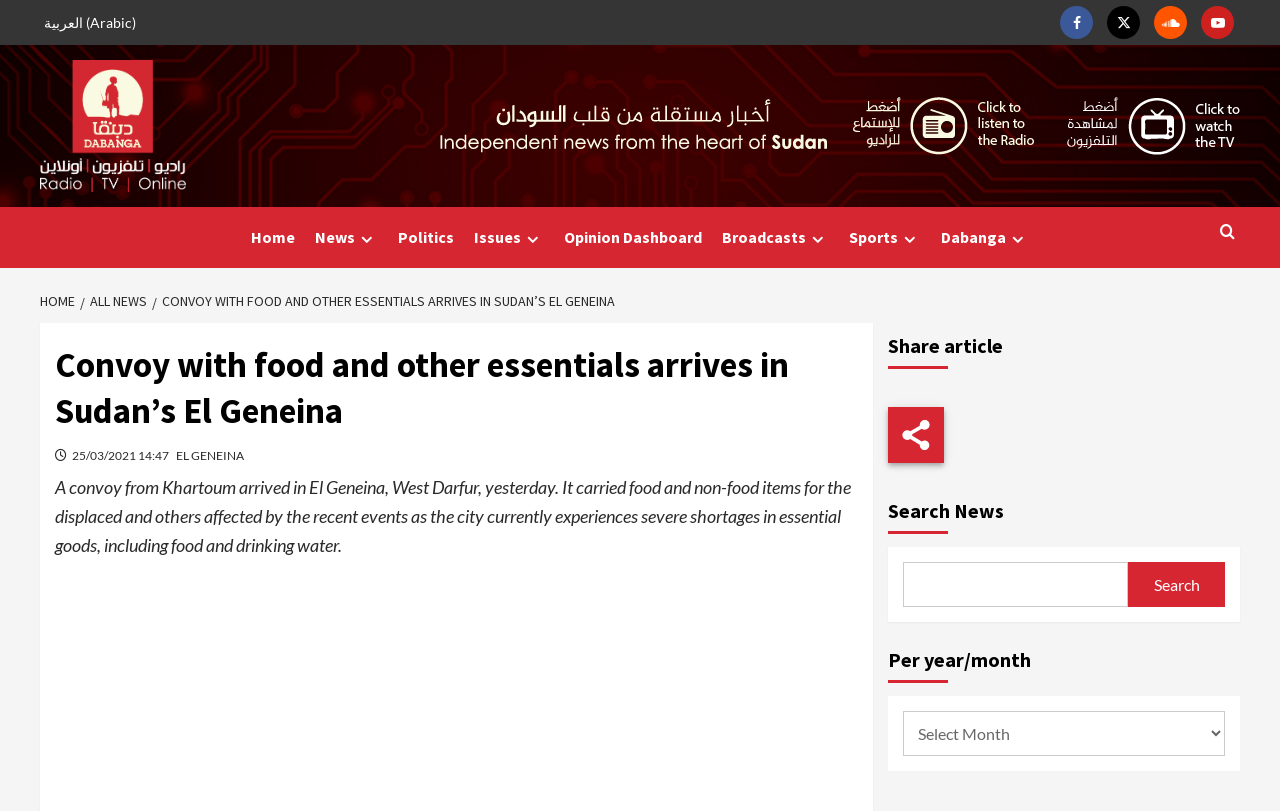What is the date of the news article?
Give a detailed response to the question by analyzing the screenshot.

I found the answer by looking at the date displayed below the heading of the news article.